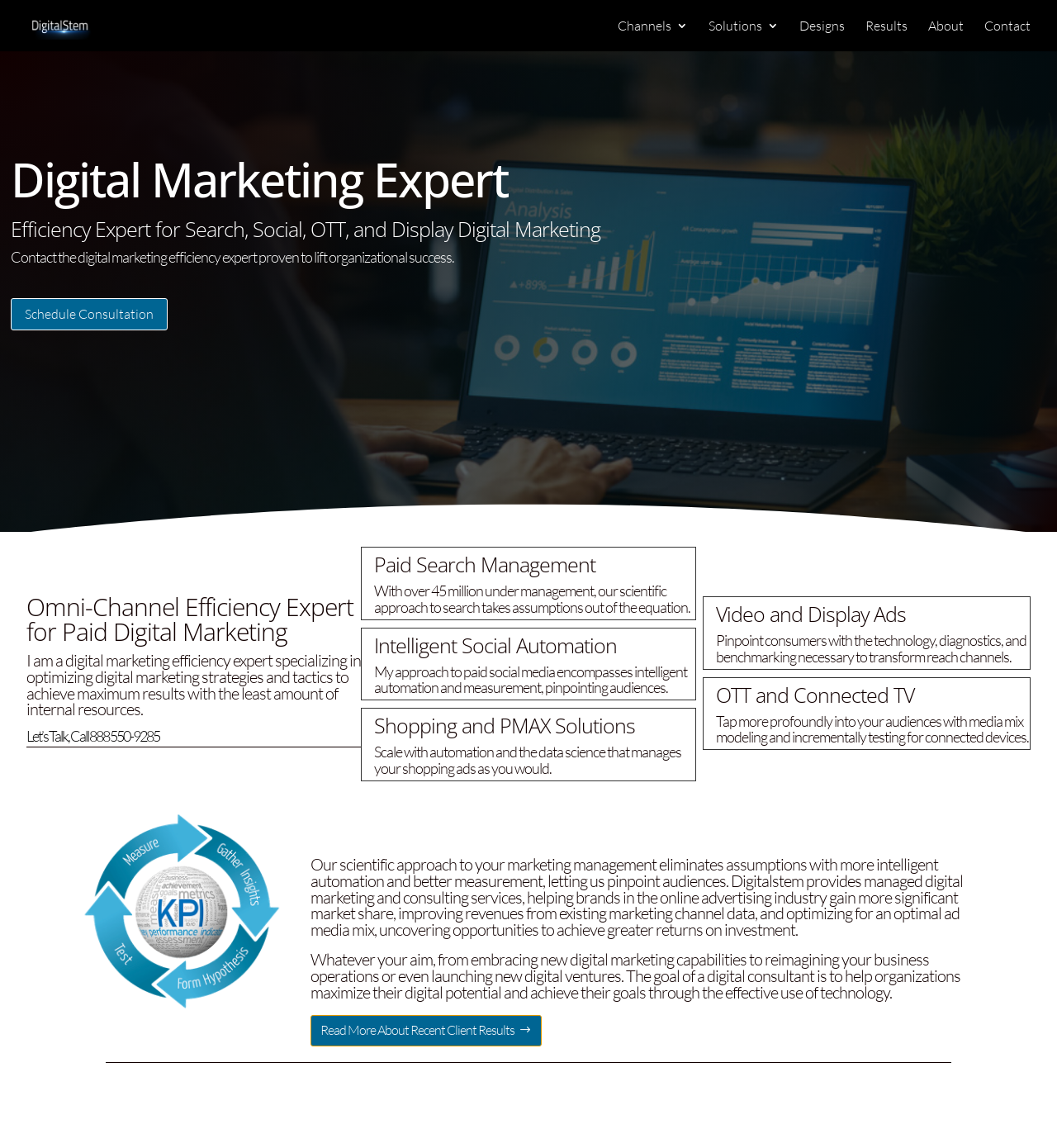Identify the bounding box coordinates of the section to be clicked to complete the task described by the following instruction: "Read more about the digital marketing expert". The coordinates should be four float numbers between 0 and 1, formatted as [left, top, right, bottom].

[0.01, 0.136, 0.99, 0.184]